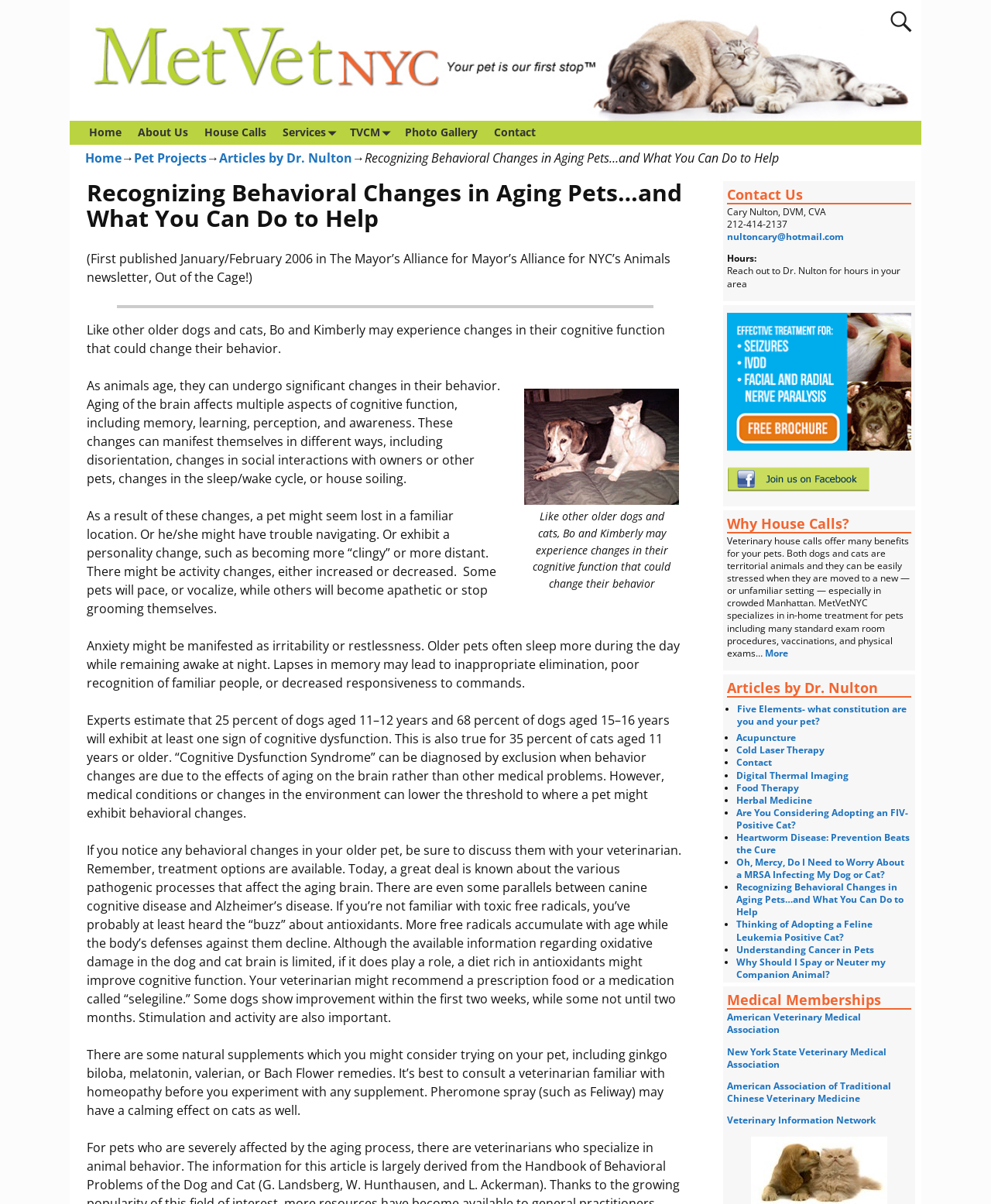Find and specify the bounding box coordinates that correspond to the clickable region for the instruction: "go to home page".

[0.081, 0.1, 0.13, 0.12]